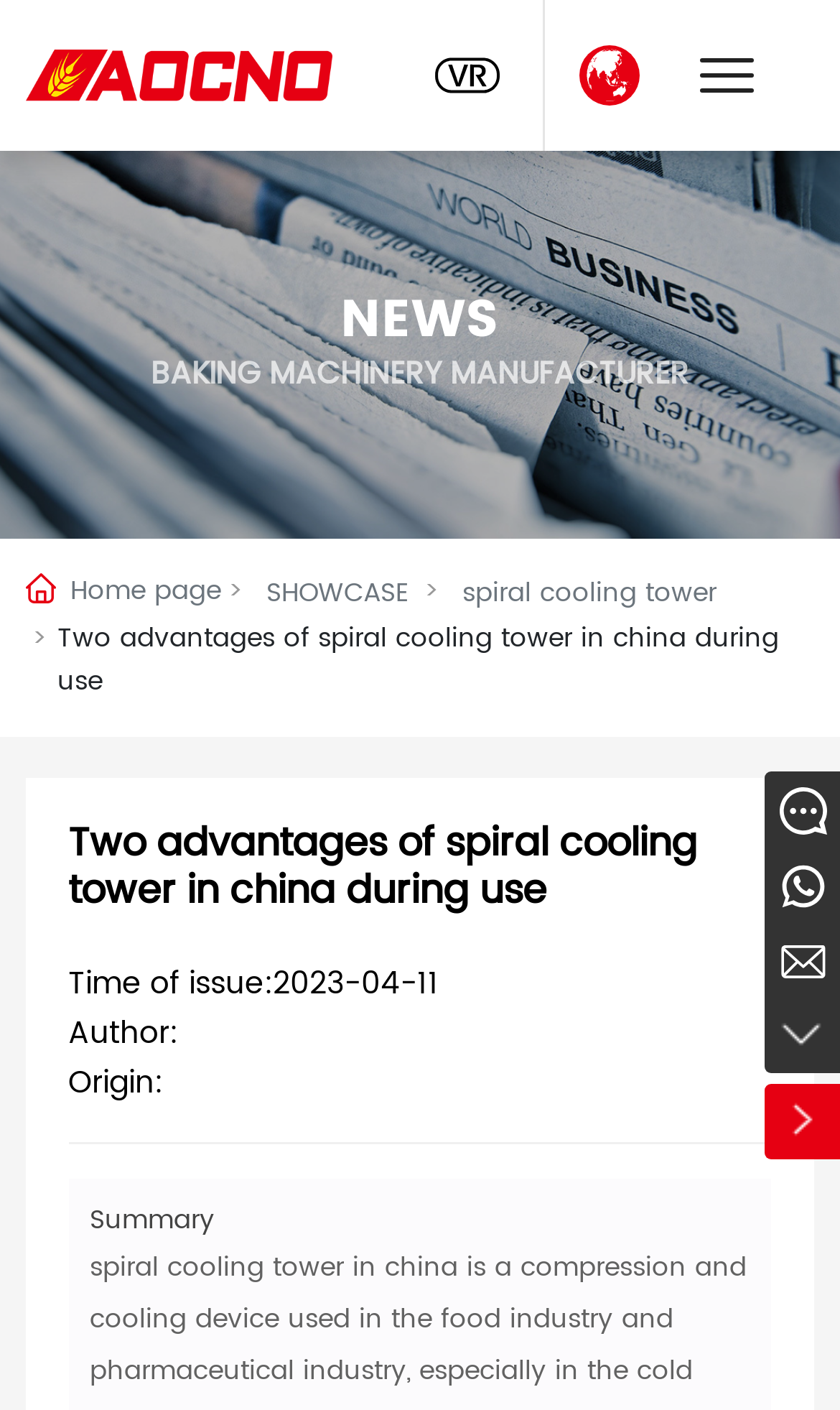With reference to the screenshot, provide a detailed response to the question below:
What is the name of the product being described?

I determined the name of the product being described by looking at the link 'spiral cooling tower' with a bounding box coordinate of [0.551, 0.407, 0.853, 0.437]. This link is located in the main content area of the page and is likely to be the name of the product being described.